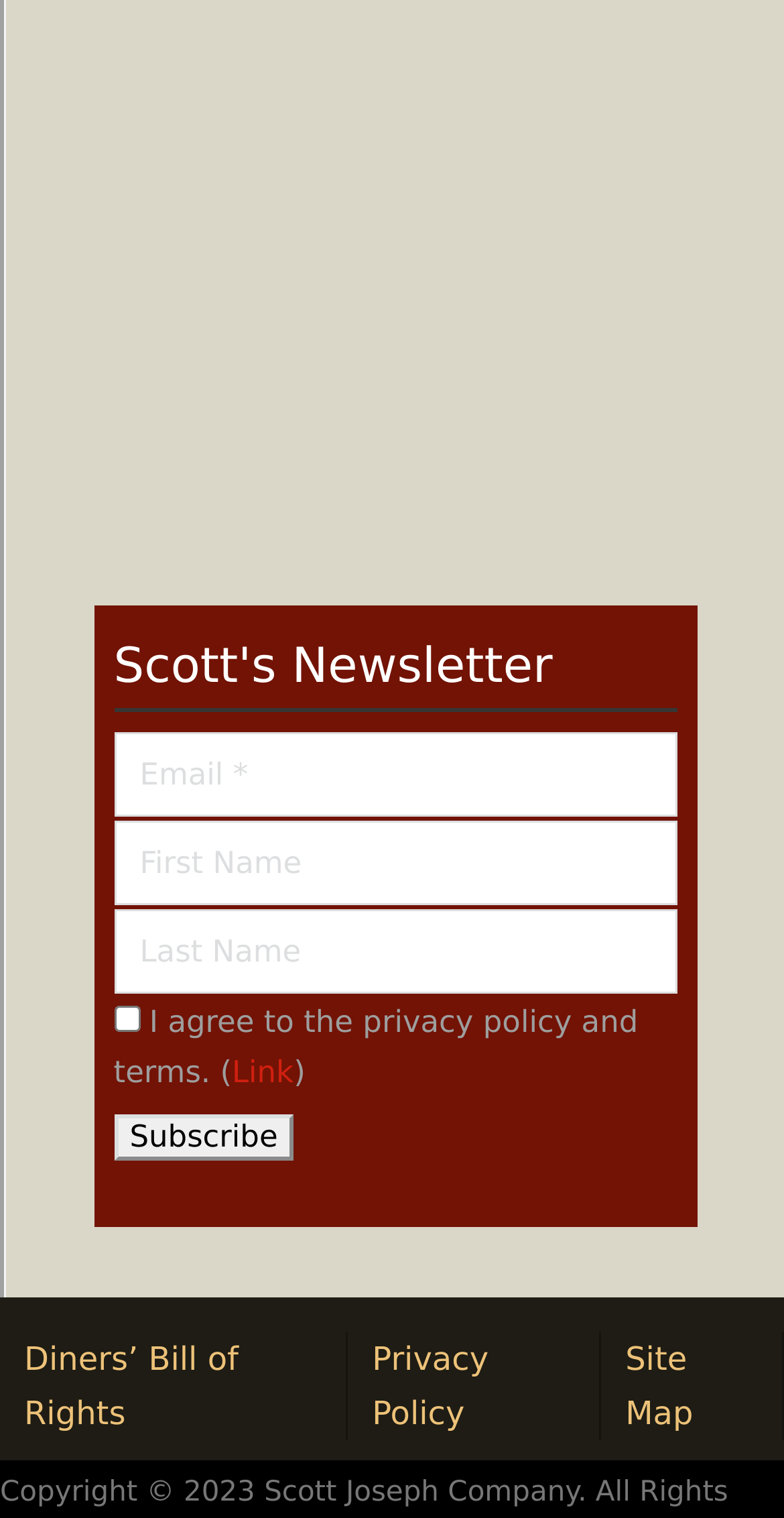Carefully observe the image and respond to the question with a detailed answer:
What is the link 'Link' related to?

The link 'Link' is located next to the static text 'I agree to the privacy policy and terms.' and is likely related to the website's privacy policy. It may provide additional information or a detailed version of the policy.